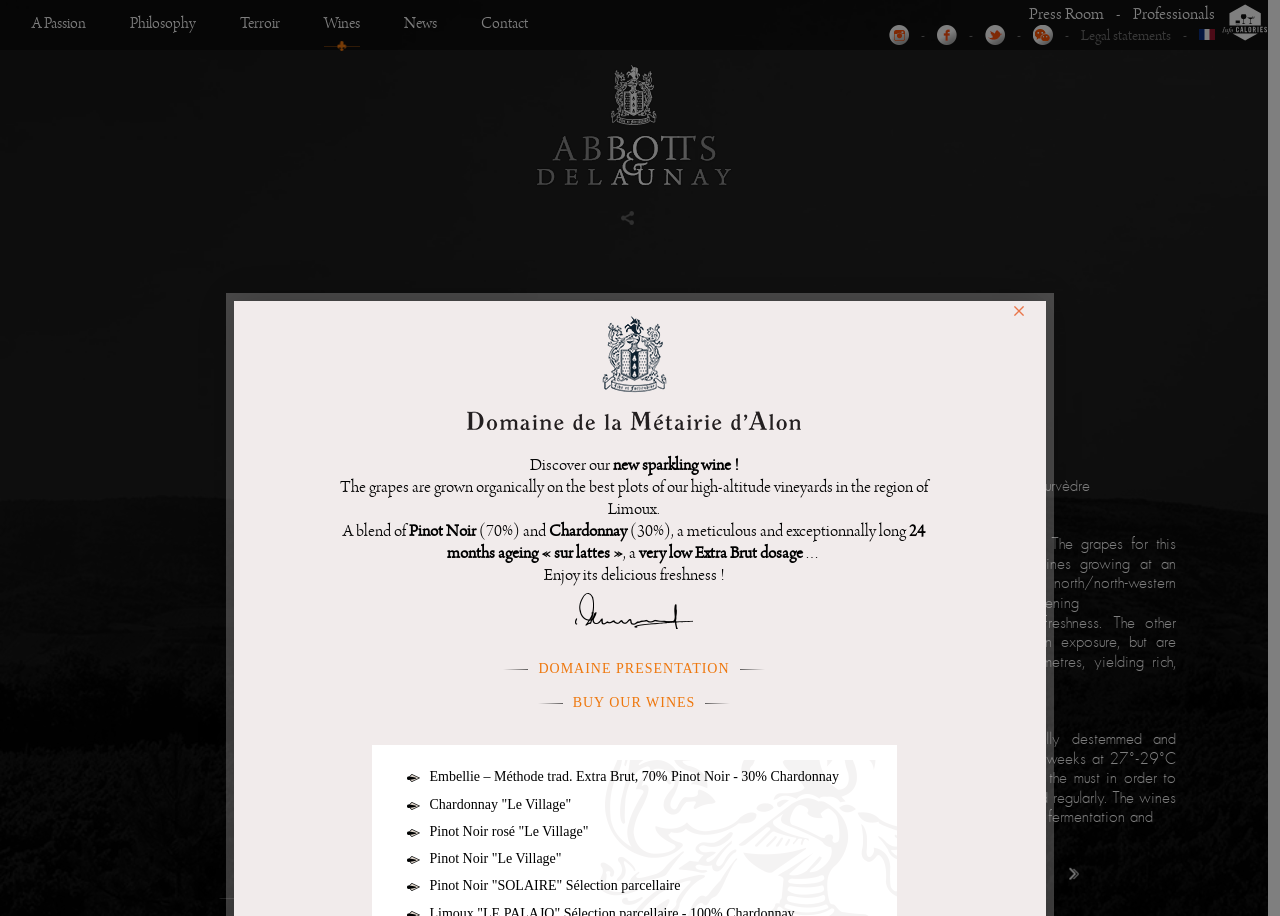What is the name of the winery?
Respond with a short answer, either a single word or a phrase, based on the image.

Boréas